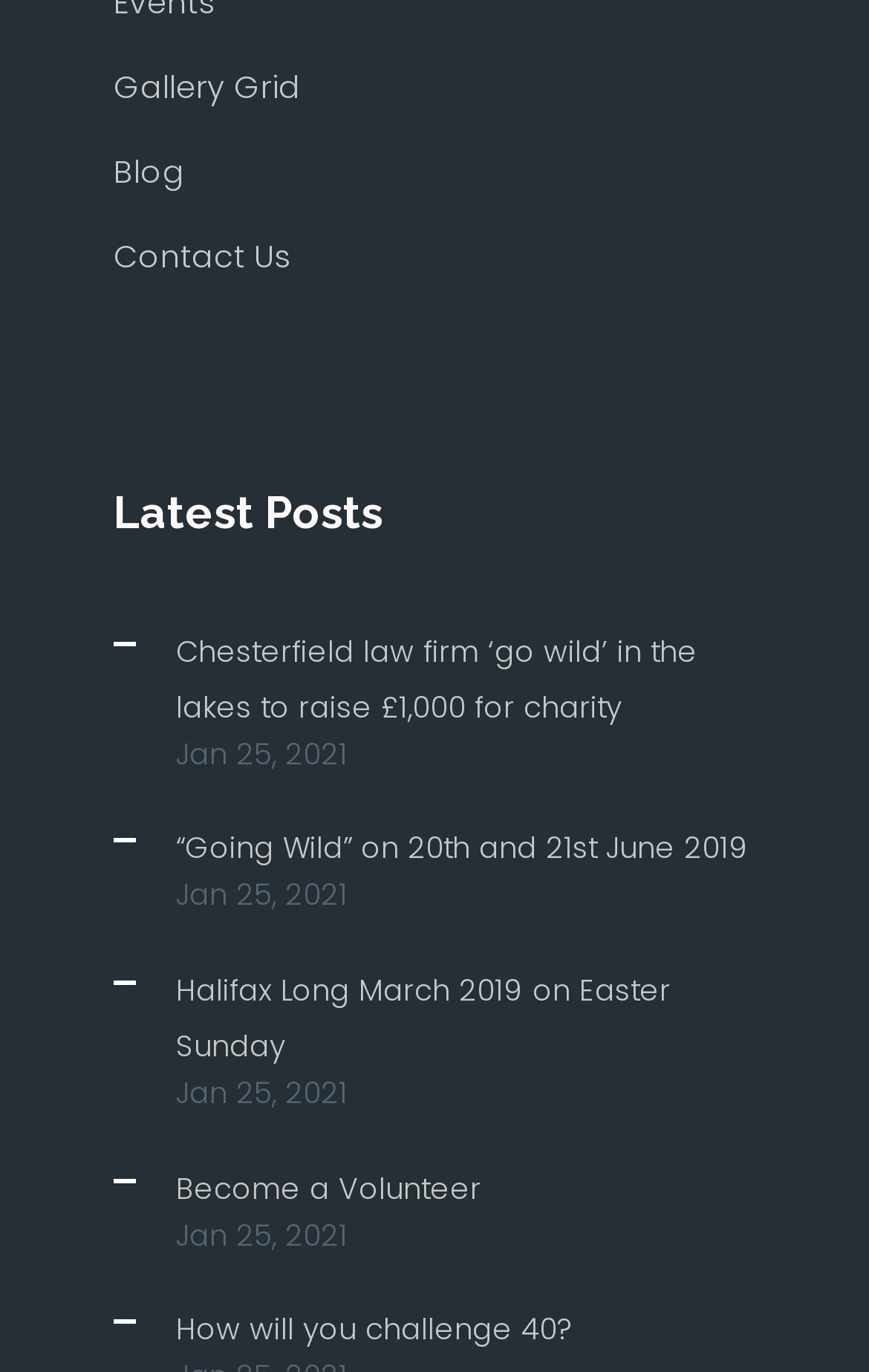Find the bounding box coordinates for the element that must be clicked to complete the instruction: "Contact Us". The coordinates should be four float numbers between 0 and 1, indicated as [left, top, right, bottom].

[0.131, 0.17, 0.336, 0.203]